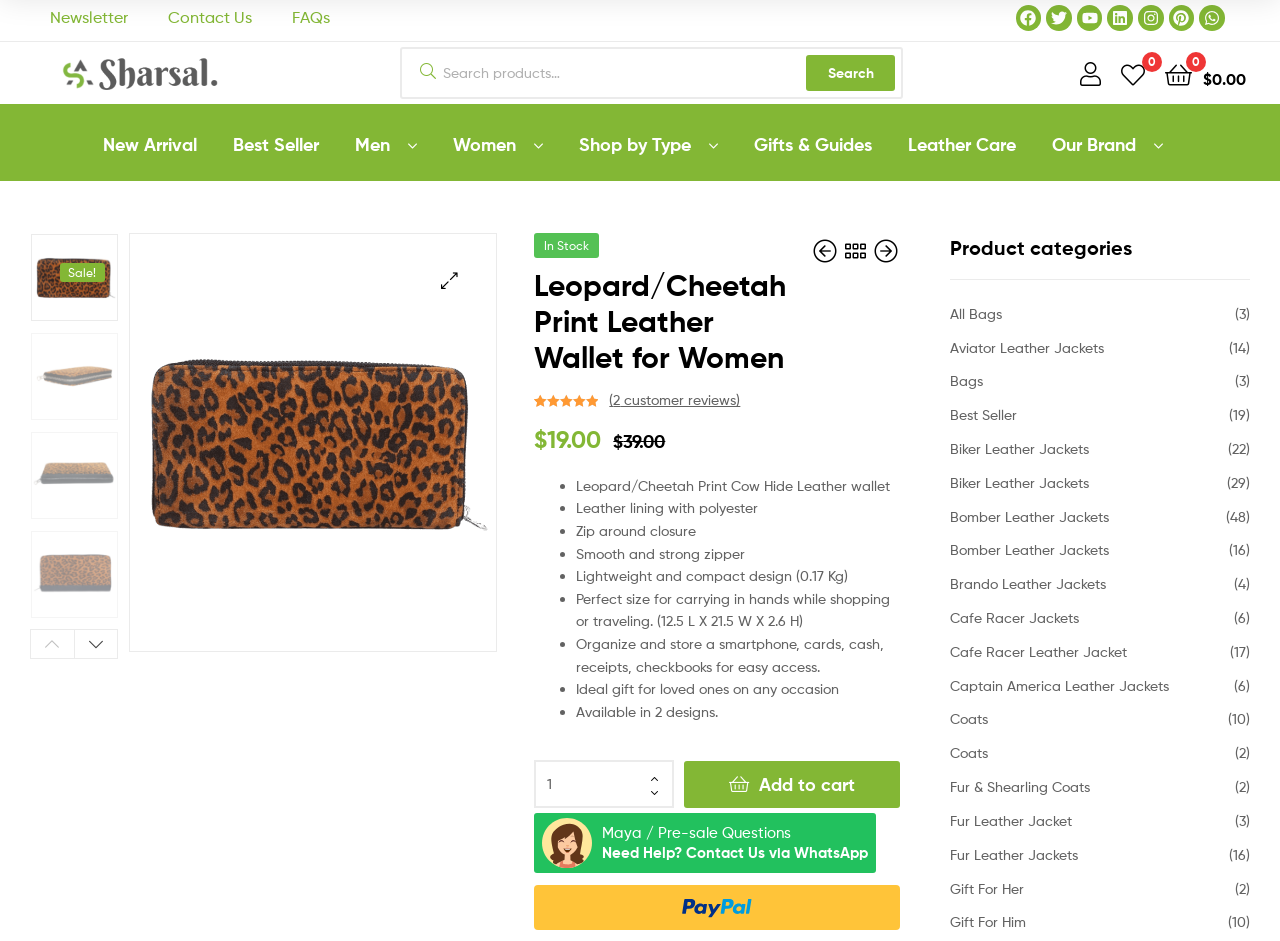How many social media links are available?
Please give a detailed answer to the question using the information shown in the image.

I counted the number of social media links by looking at the top right corner of the webpage, where I found links to Facebook, Twitter, Youtube, Linkedin, Instagram, Pinterest, and Whatsapp, which totals 7 social media links.